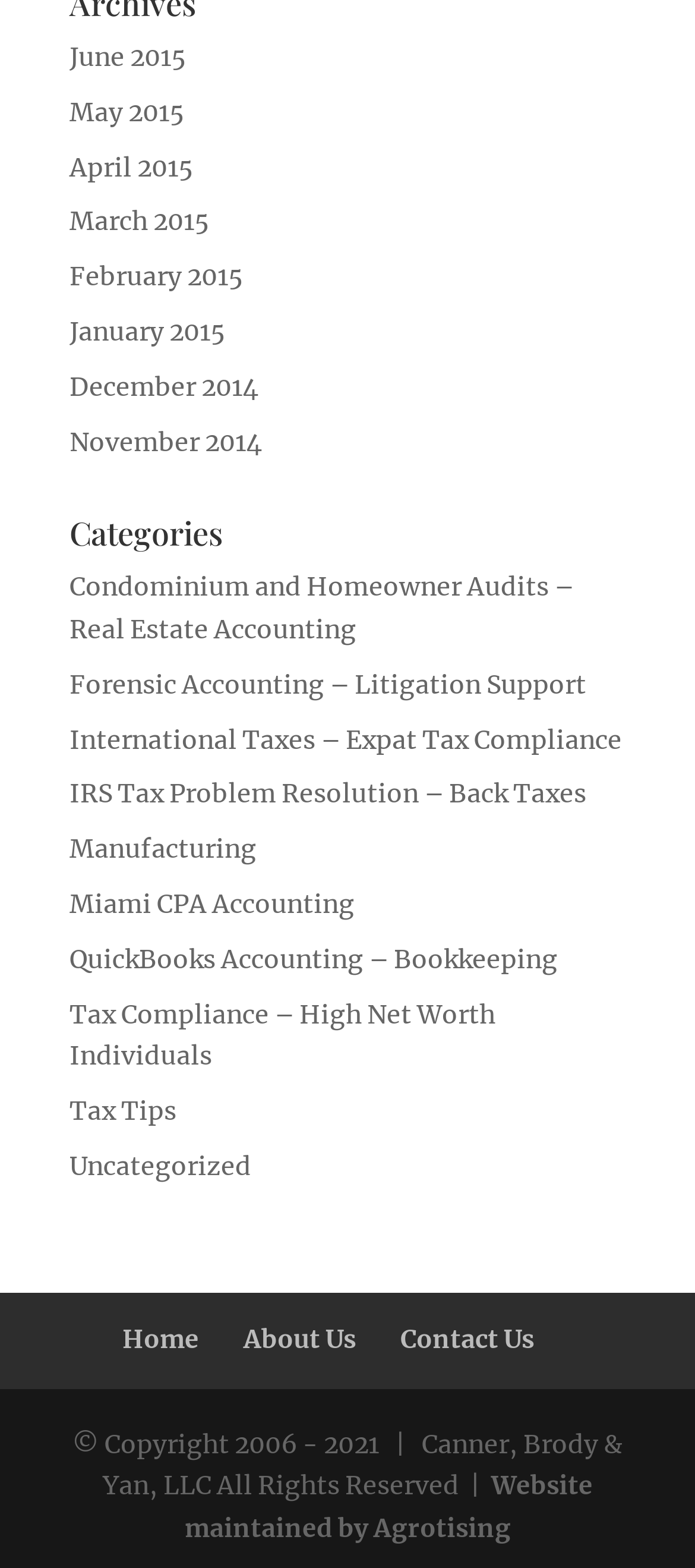What are the months listed on the webpage?
Answer the question with a detailed and thorough explanation.

By examining the links on the webpage, I found a list of months from June 2015 to December 2014, which suggests that the webpage is archiving content by month.